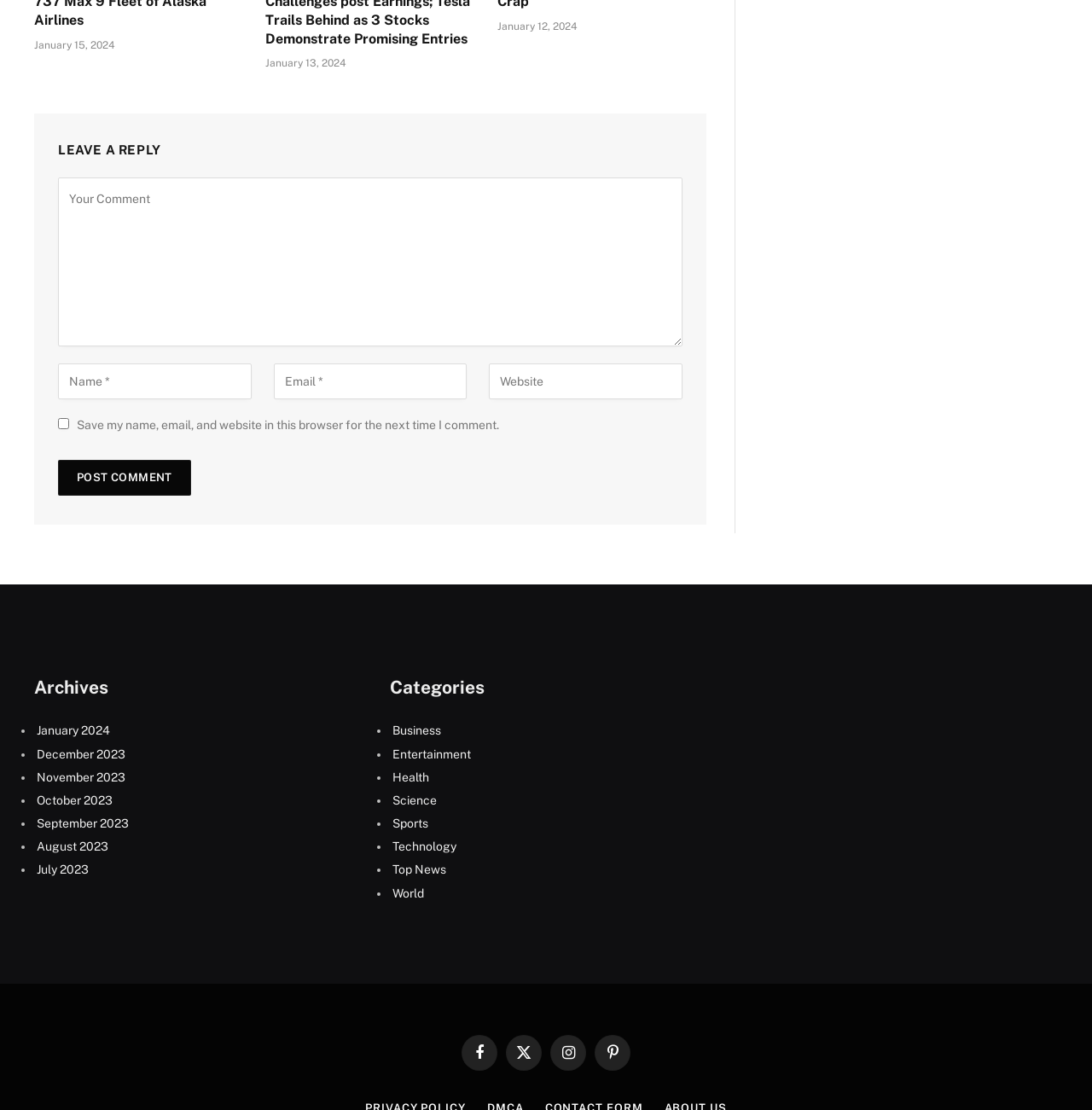What is the required information to post a comment?
Please provide a comprehensive answer based on the contents of the image.

The required information to post a comment is the user's name, email, and comment. This is indicated by the 'required: True' attribute on the corresponding textboxes.